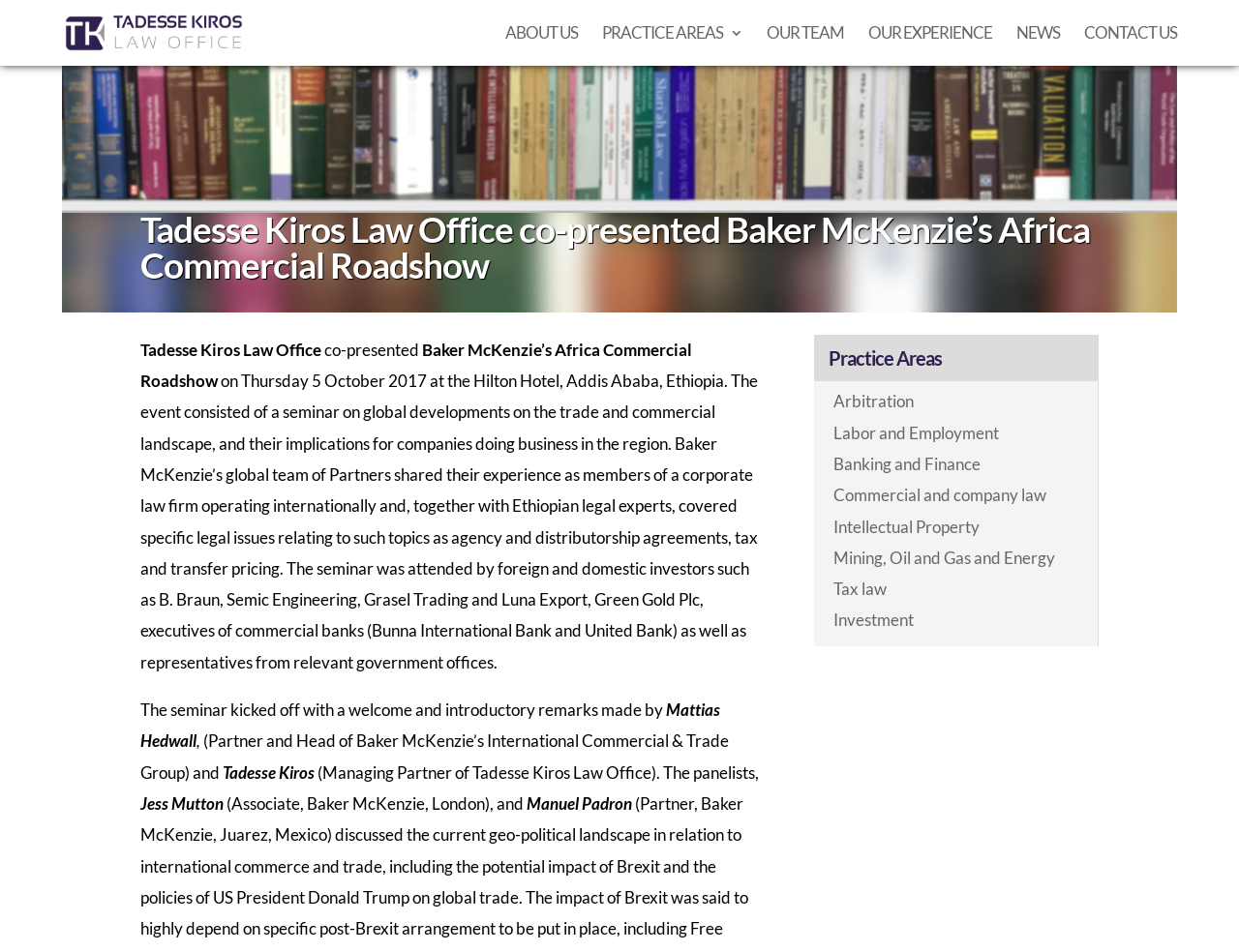Please study the image and answer the question comprehensively:
What is the name of the hotel where the Africa Commercial Roadshow was held?

I found the answer by reading the StaticText element that says 'on Thursday 5 October 2017 at the Hilton Hotel, Addis Ababa, Ethiopia'.